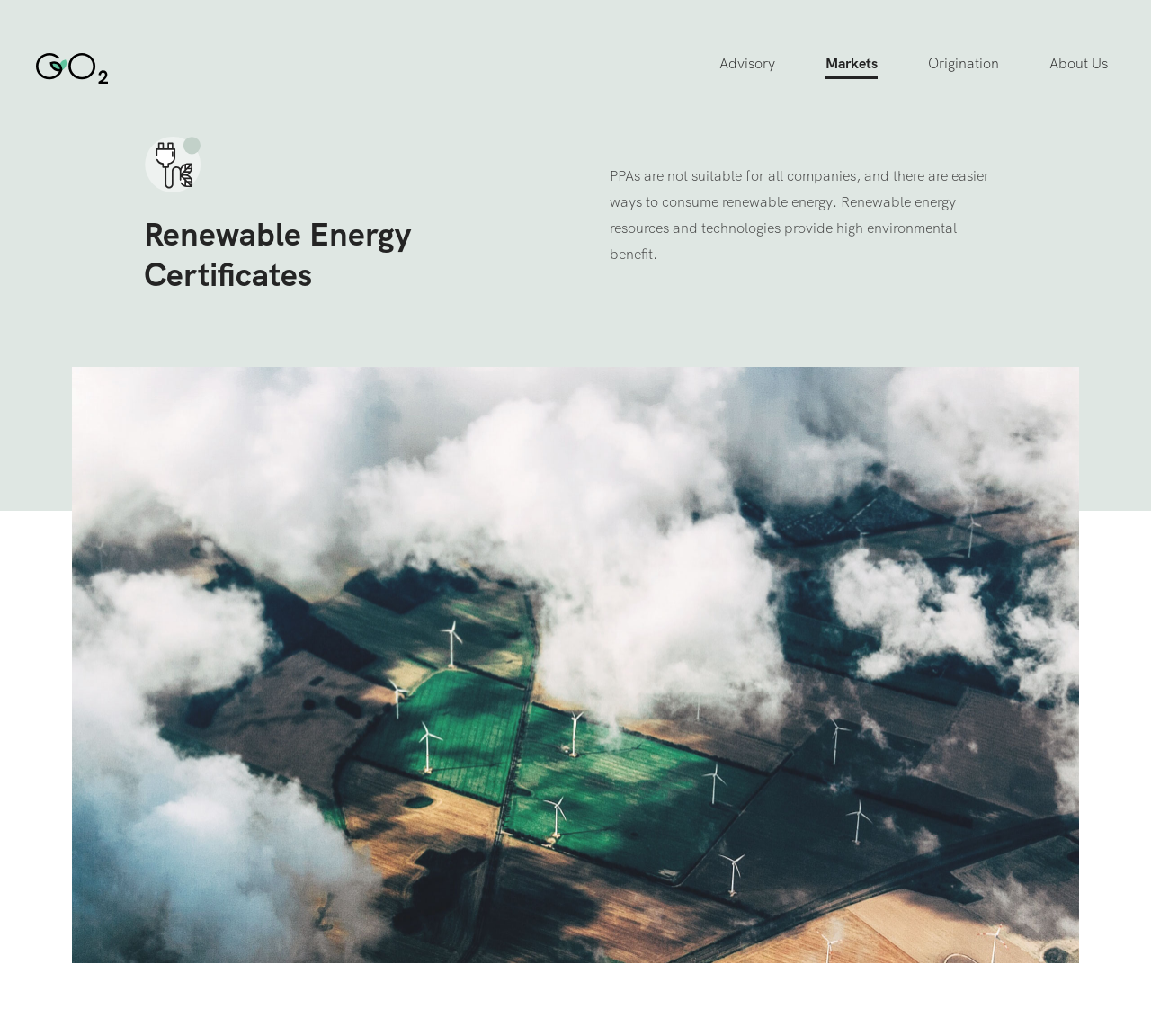Please identify the bounding box coordinates of the element I should click to complete this instruction: 'Contact the company'. The coordinates should be given as four float numbers between 0 and 1, like this: [left, top, right, bottom].

[0.912, 0.183, 0.956, 0.215]